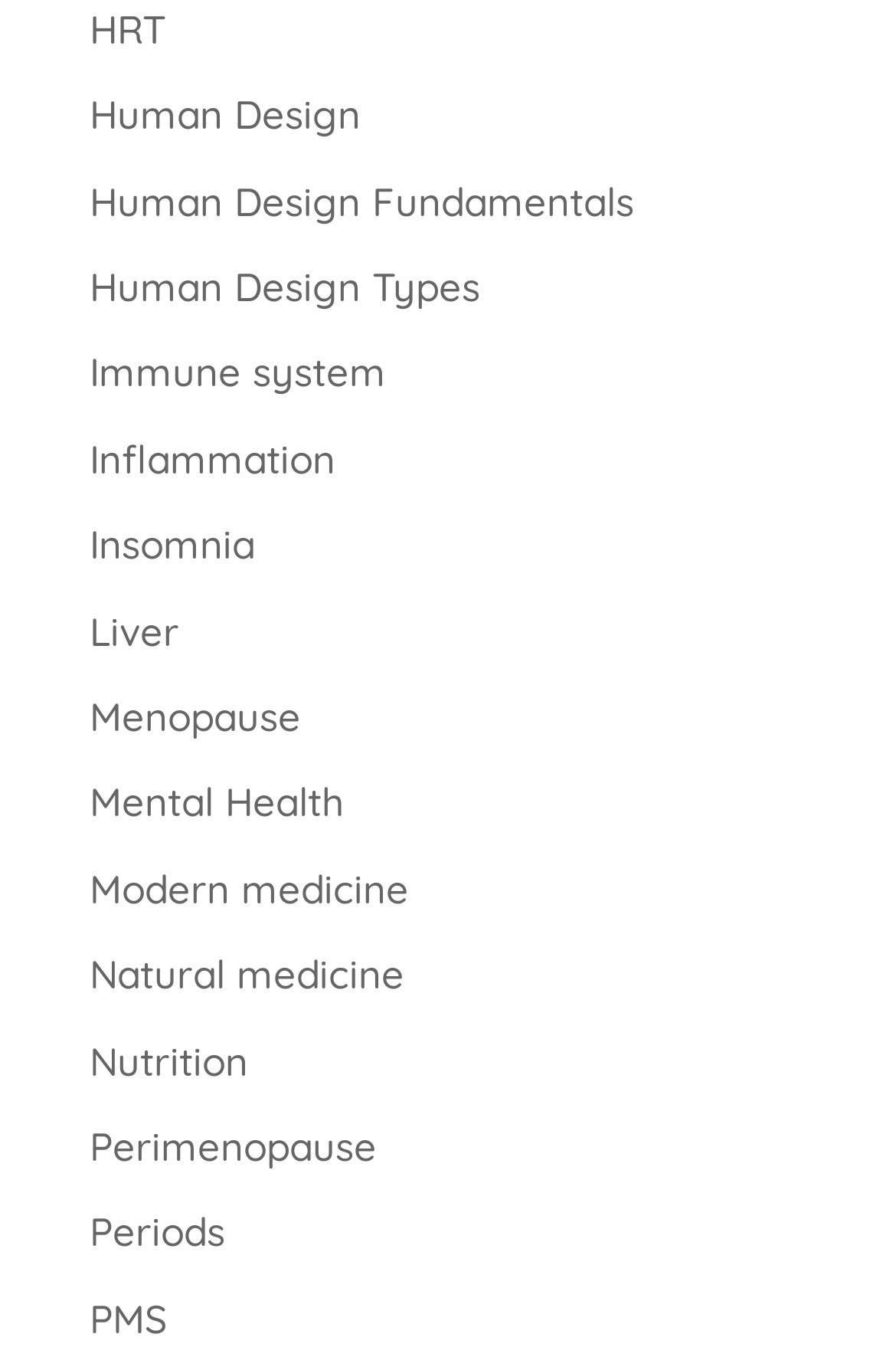Please identify the bounding box coordinates of the element that needs to be clicked to perform the following instruction: "Learn about Human Design".

[0.1, 0.066, 0.403, 0.102]